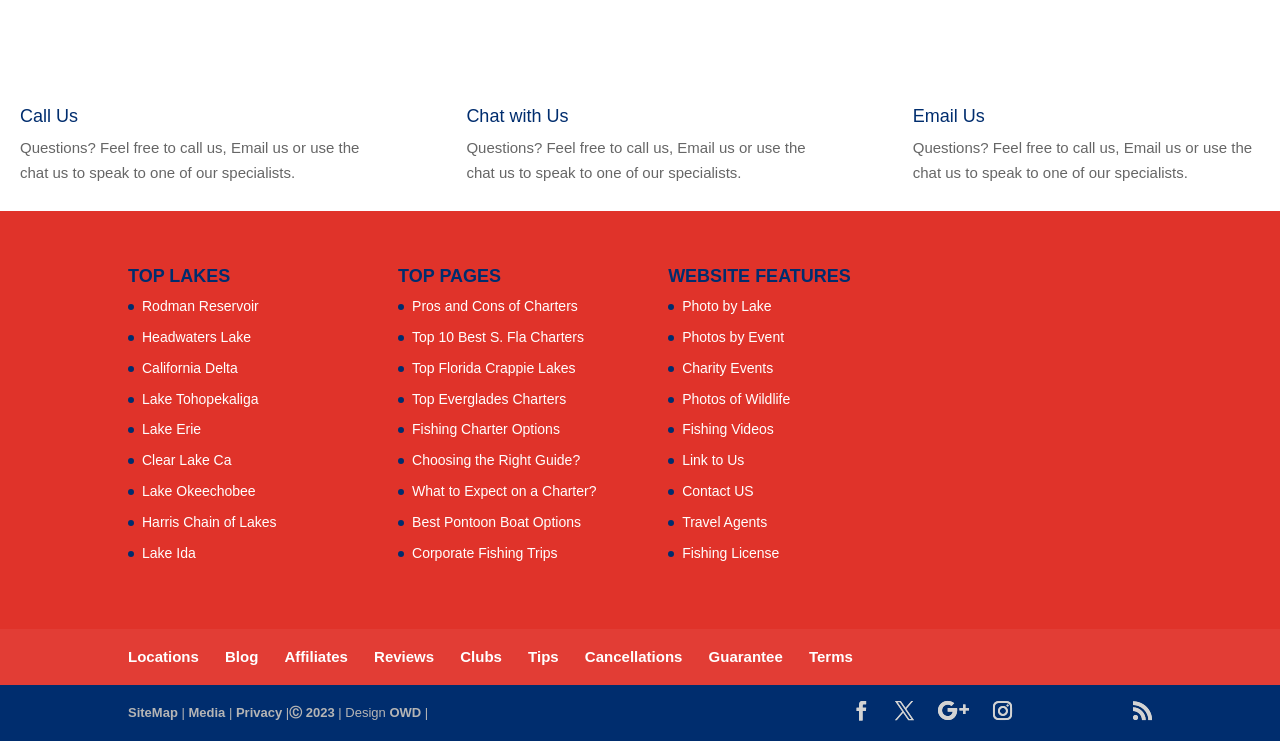Identify the bounding box coordinates of the clickable region necessary to fulfill the following instruction: "Email us". The bounding box coordinates should be four float numbers between 0 and 1, i.e., [left, top, right, bottom].

[0.713, 0.143, 0.769, 0.17]